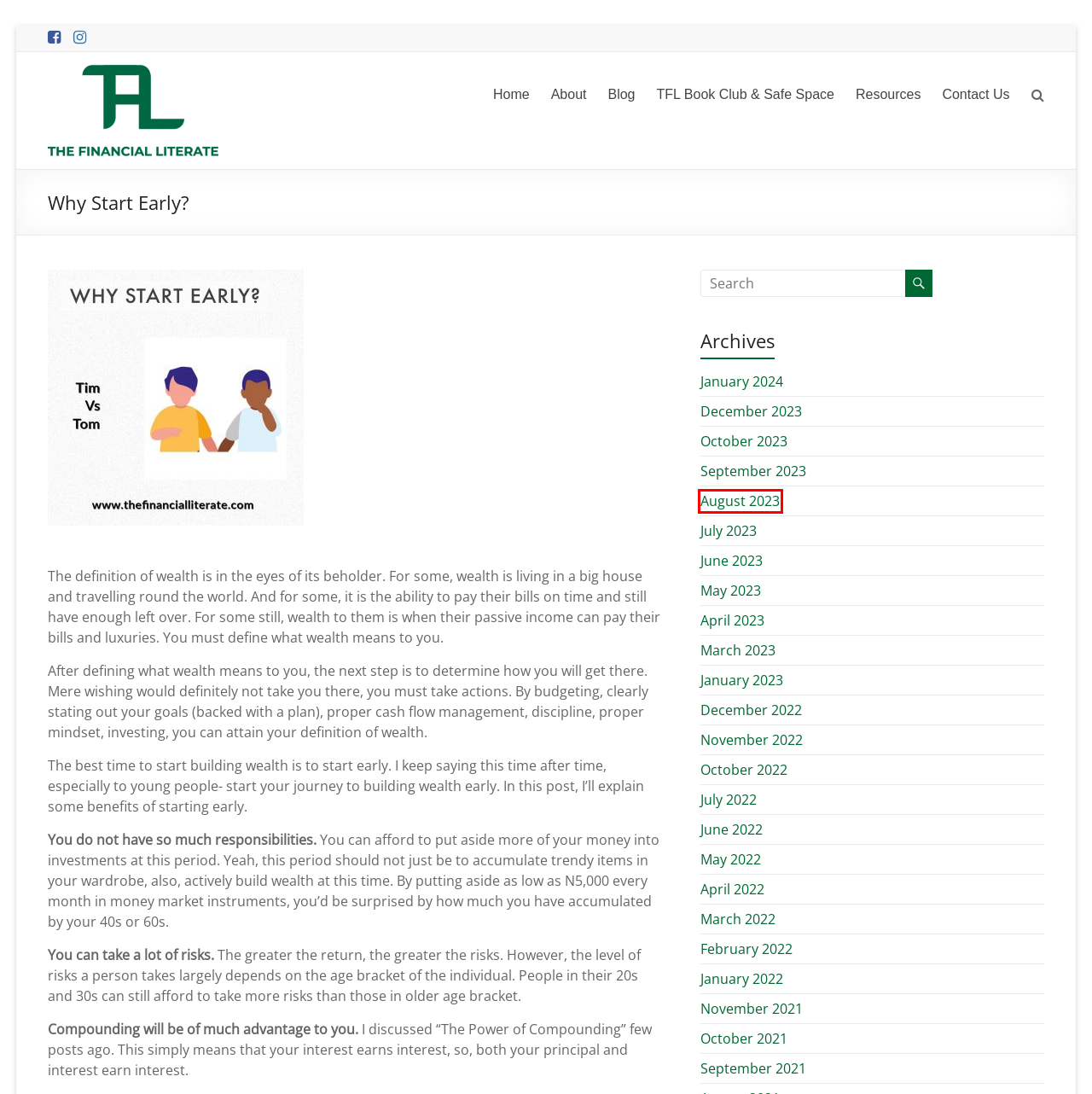You have a screenshot of a webpage where a red bounding box highlights a specific UI element. Identify the description that best matches the resulting webpage after the highlighted element is clicked. The choices are:
A. November 2021 – The Financial Literate
B. December 2023 – The Financial Literate
C. October 2022 – The Financial Literate
D. September 2021 – The Financial Literate
E. June 2022 – The Financial Literate
F. January 2023 – The Financial Literate
G. August 2023 – The Financial Literate
H. Blog – The Financial Literate

G